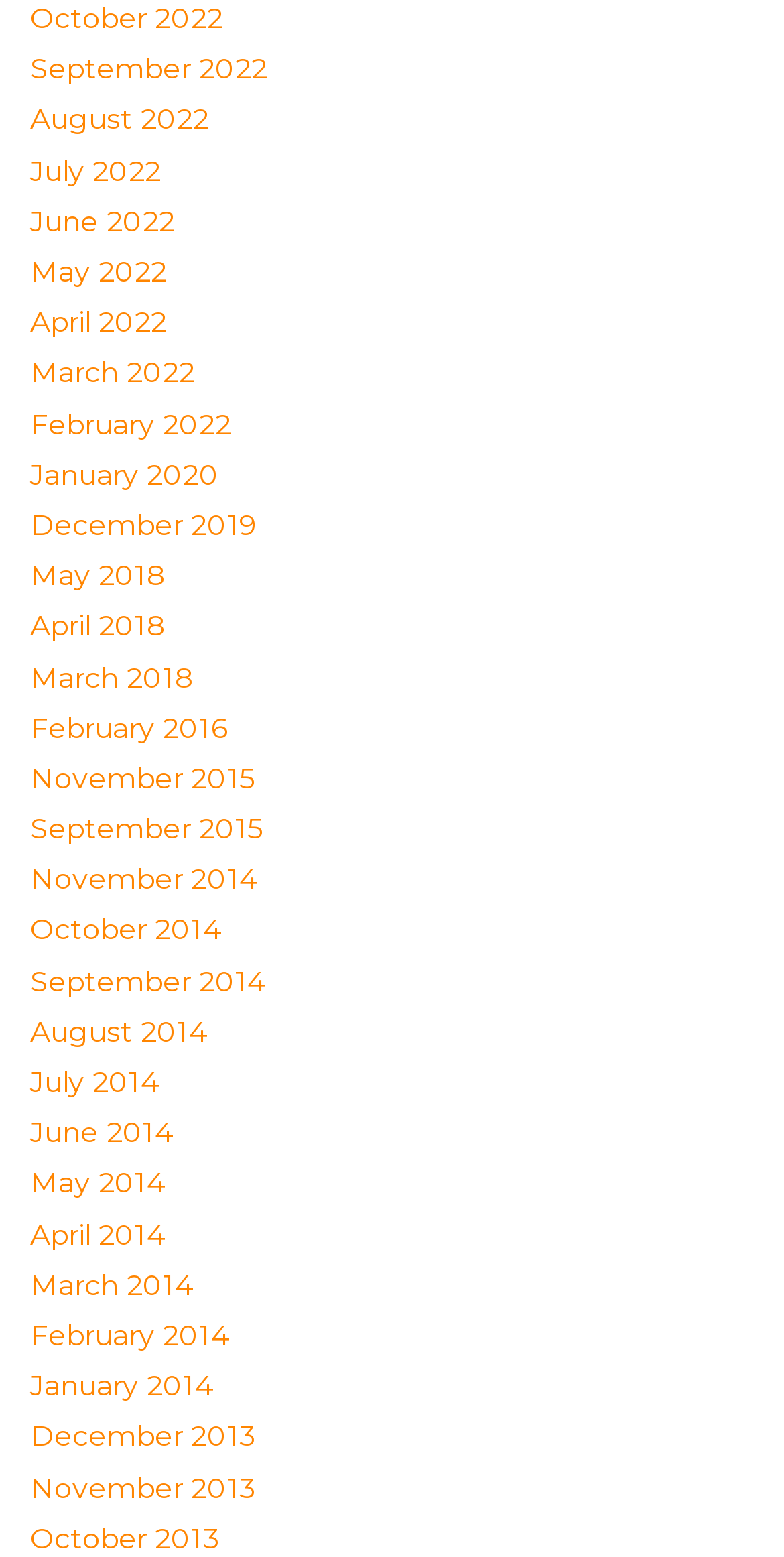Identify and provide the bounding box for the element described by: "September 2014".

[0.038, 0.618, 0.338, 0.641]